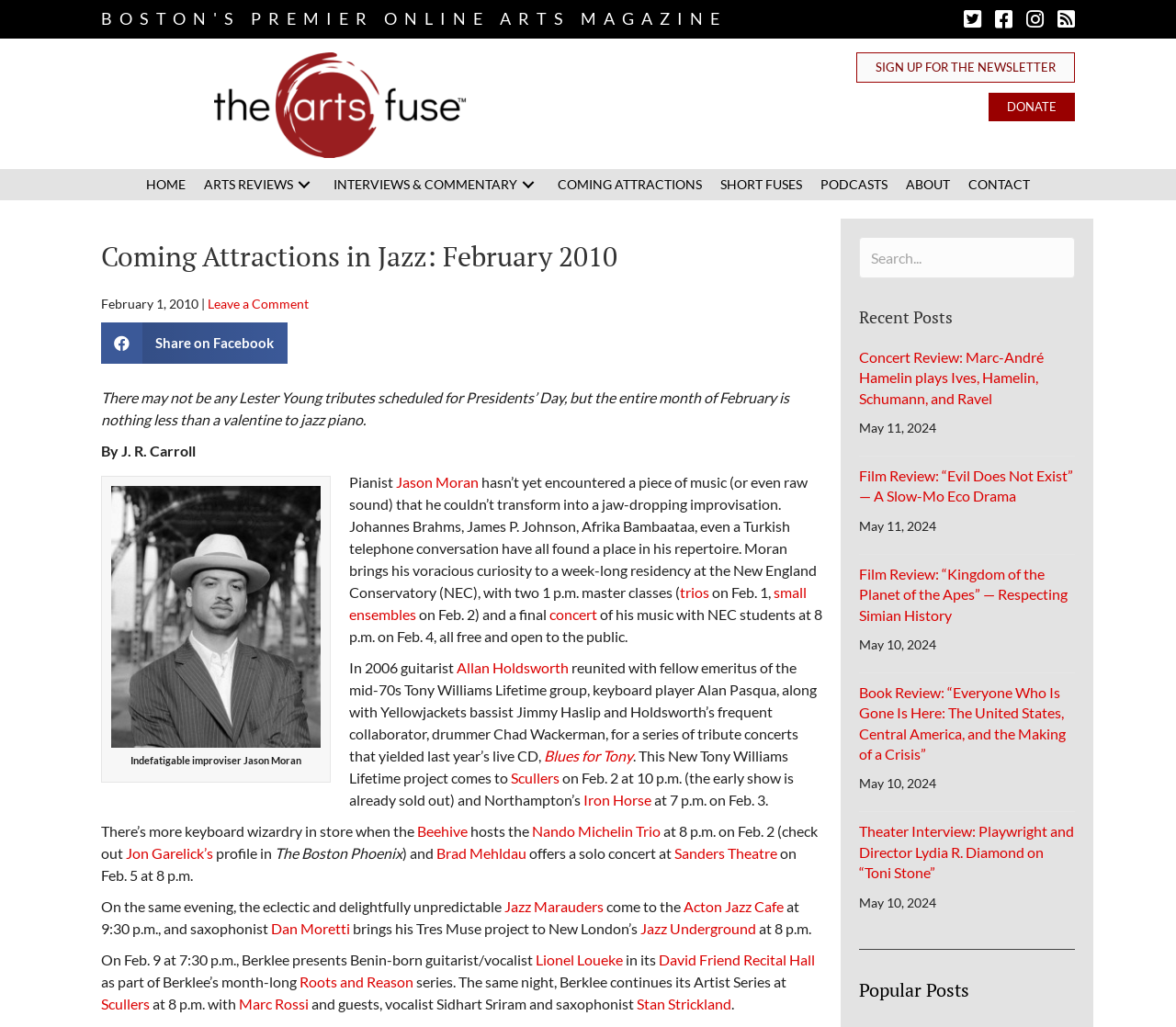Highlight the bounding box of the UI element that corresponds to this description: "aria-label="Search input" name="s" placeholder="Search..."".

[0.73, 0.231, 0.914, 0.272]